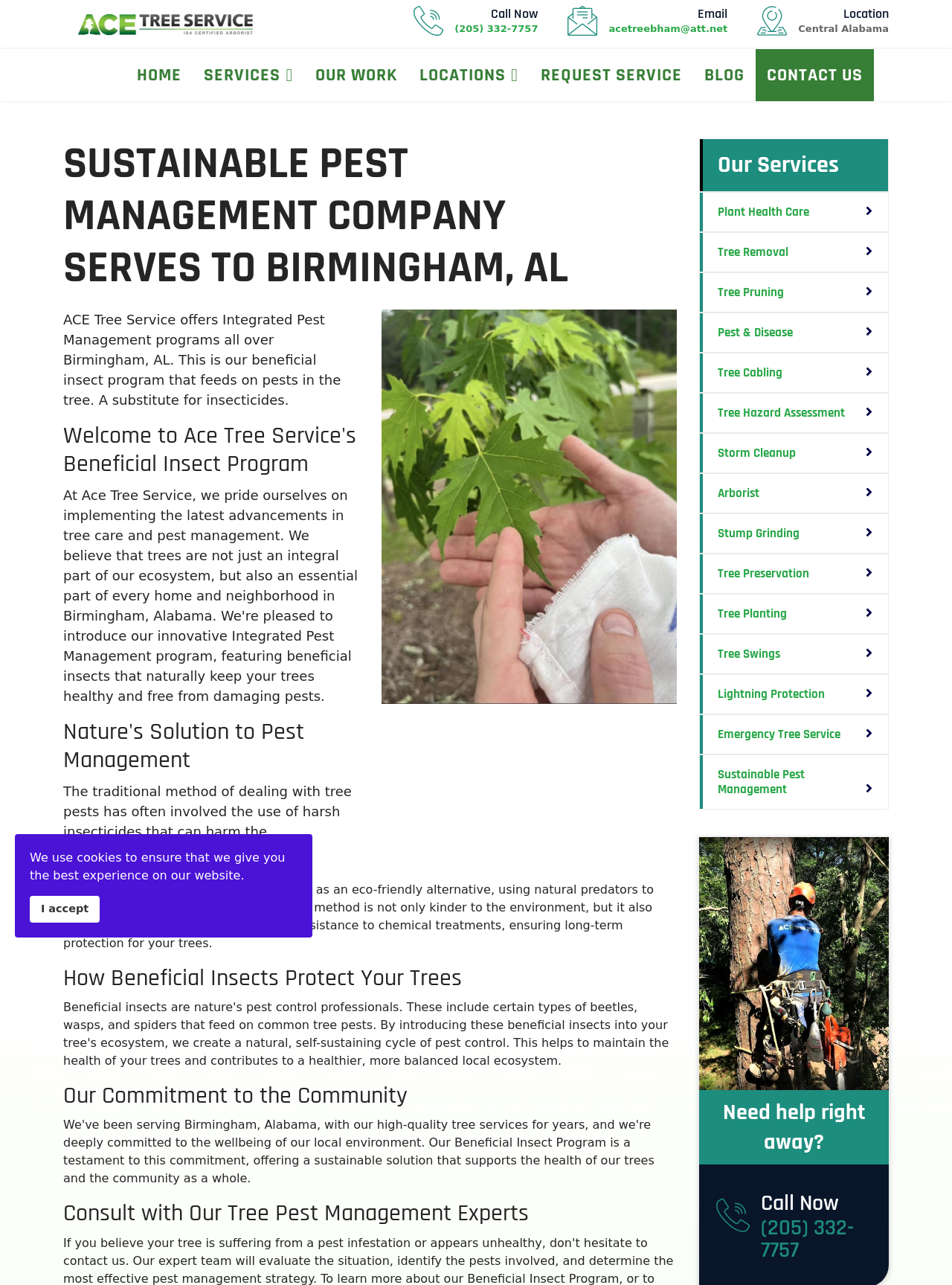Using the details from the image, please elaborate on the following question: What is the alternative to insecticides offered by ACE Tree Service?

The alternative to insecticides offered by ACE Tree Service is their Beneficial Insect Program, which is described as an eco-friendly alternative that uses natural predators to keep pest populations under control.